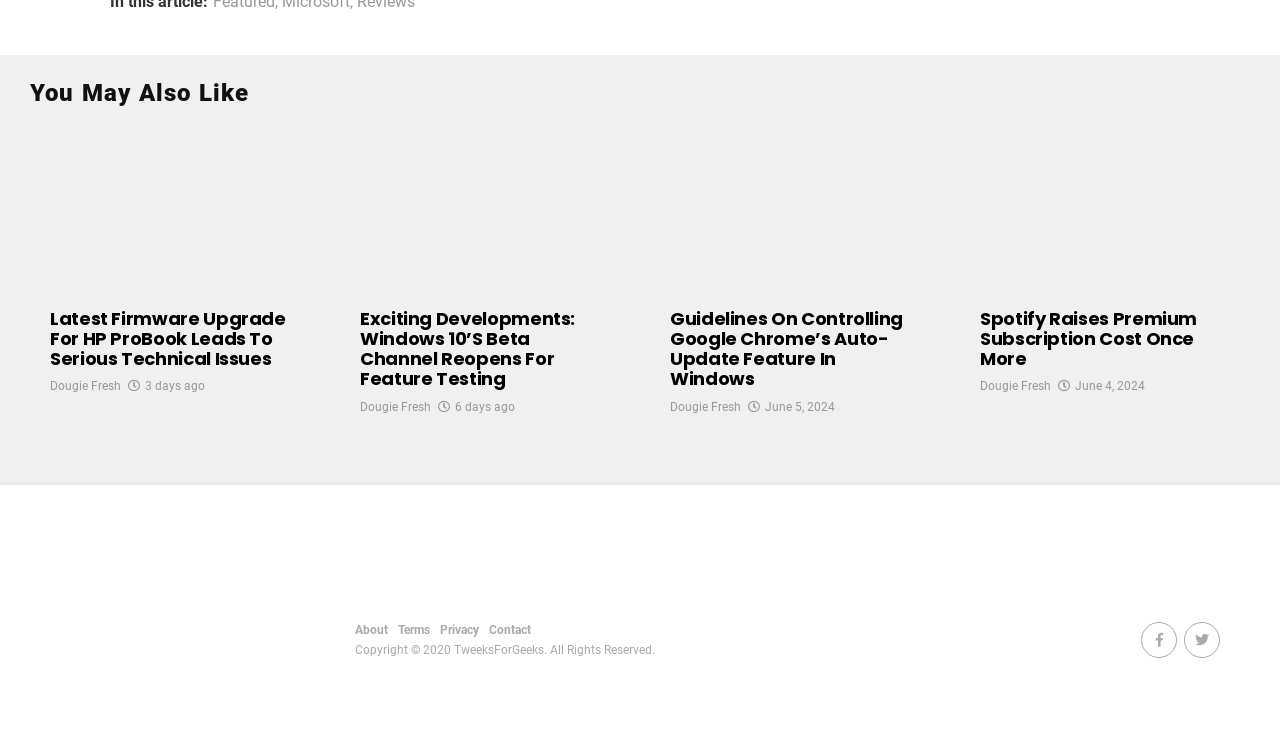Give a one-word or one-phrase response to the question:
How many days ago was the second article posted?

6 days ago